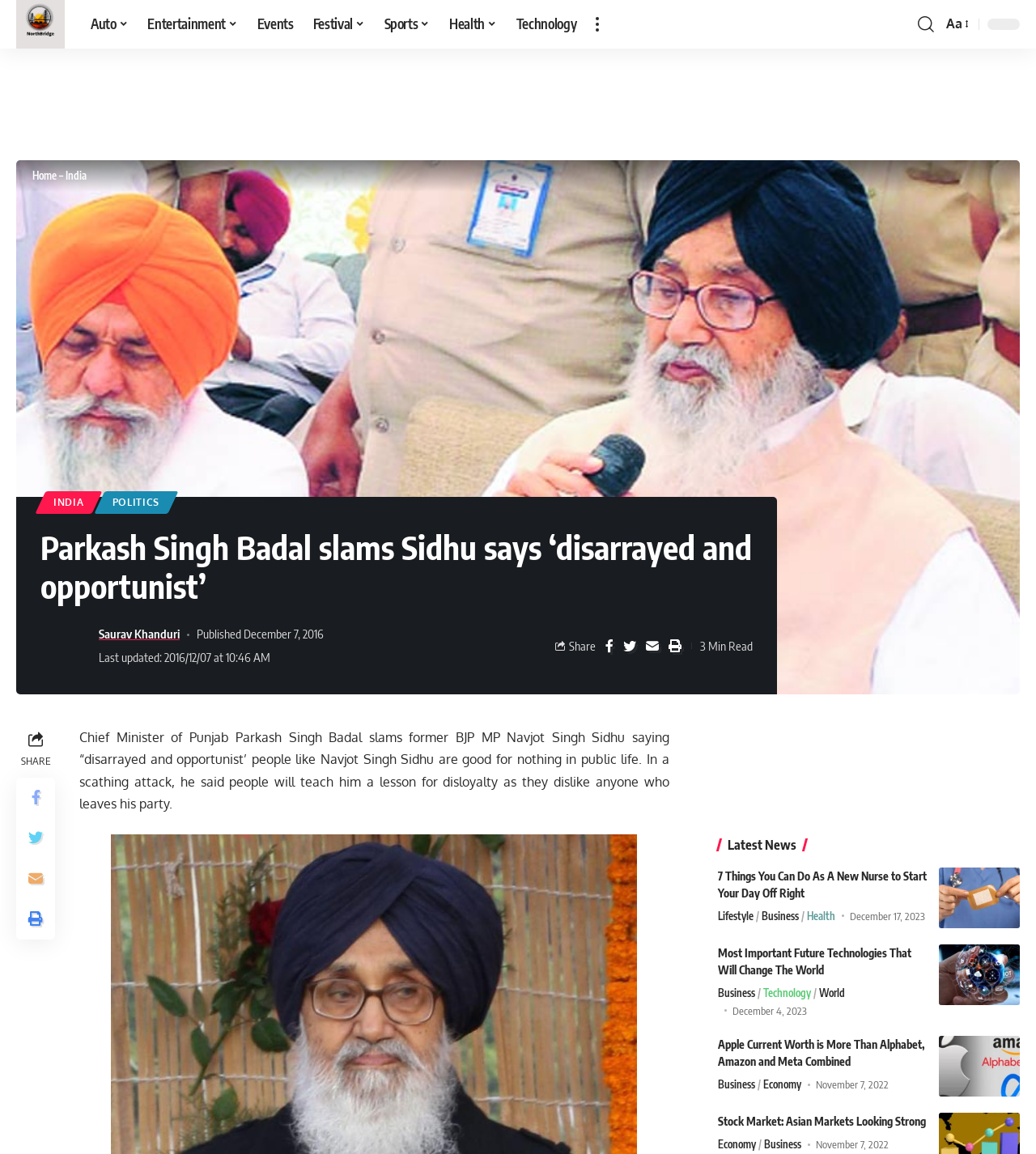Carefully observe the image and respond to the question with a detailed answer:
How many categories are in the main menu?

I counted the number of links in the main menu, which are 'Auto', 'Entertainment', 'Events', 'Festival', 'Sports', 'Health', 'Technology', and an empty link. Therefore, there are 8 categories in the main menu.